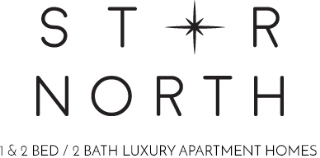What is the theme of the Star North community?
Please give a well-detailed answer to the question.

The caption states that the branding captures the essence of sophistication and comfort, aligning with the overall theme of a refined living experience in the Star North community, suggesting that the community is focused on providing a luxurious and upscale lifestyle.